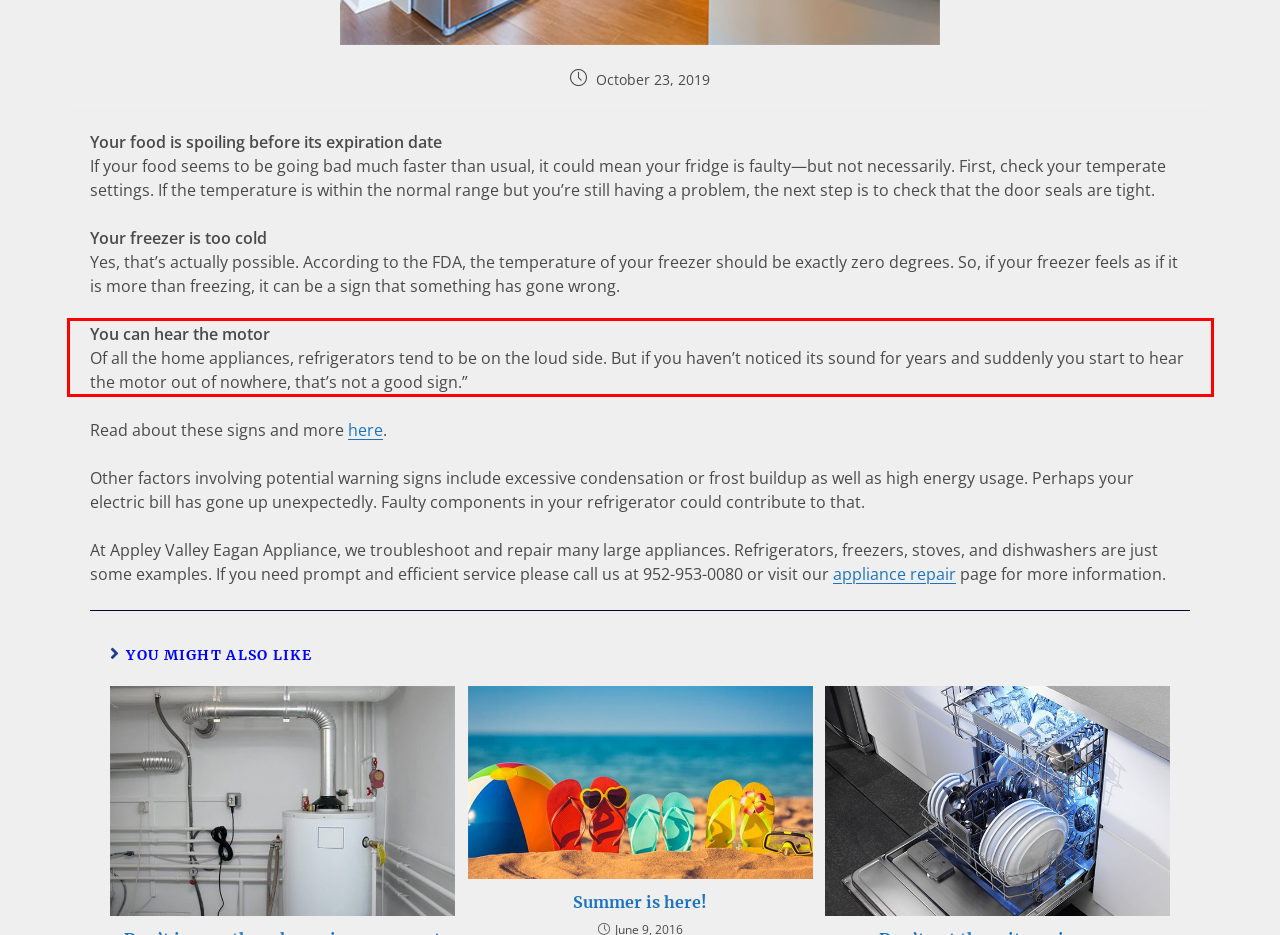Review the webpage screenshot provided, and perform OCR to extract the text from the red bounding box.

You can hear the motor Of all the home appliances, refrigerators tend to be on the loud side. But if you haven’t noticed its sound for years and suddenly you start to hear the motor out of nowhere, that’s not a good sign.”